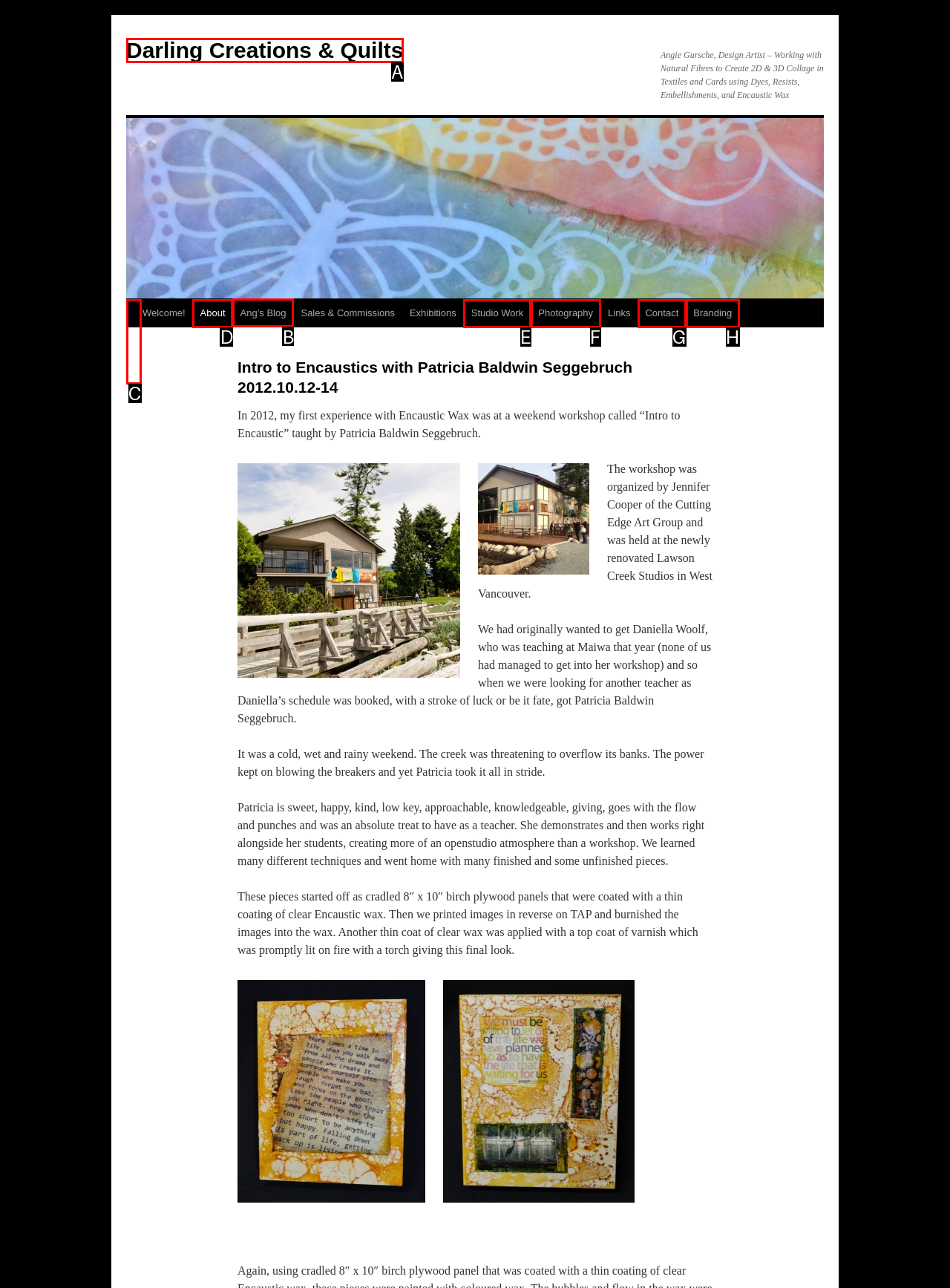For the instruction: View the 'Ang’s Blog' page, which HTML element should be clicked?
Respond with the letter of the appropriate option from the choices given.

B